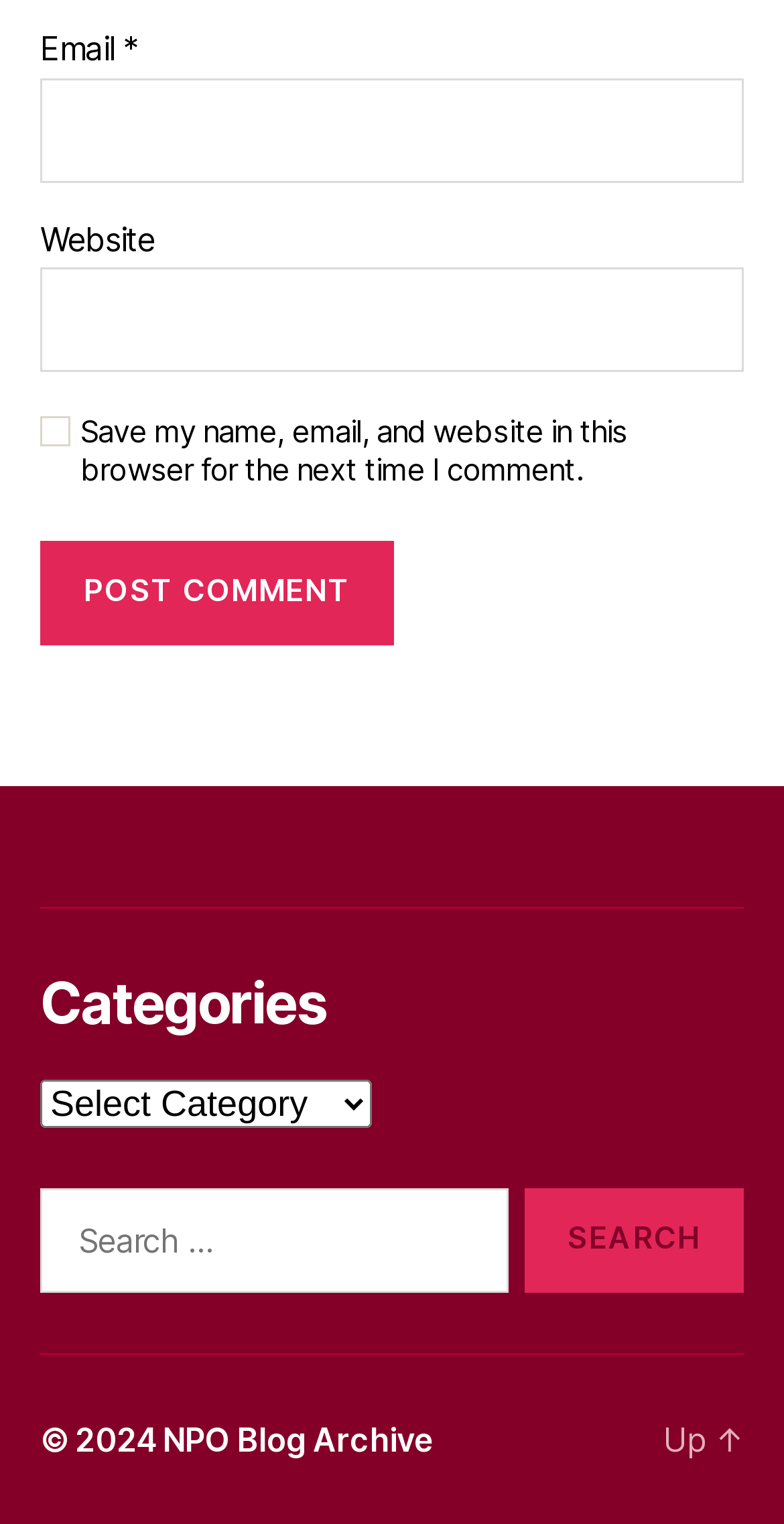Locate the bounding box coordinates of the item that should be clicked to fulfill the instruction: "Check the save comment option".

[0.051, 0.274, 0.09, 0.293]